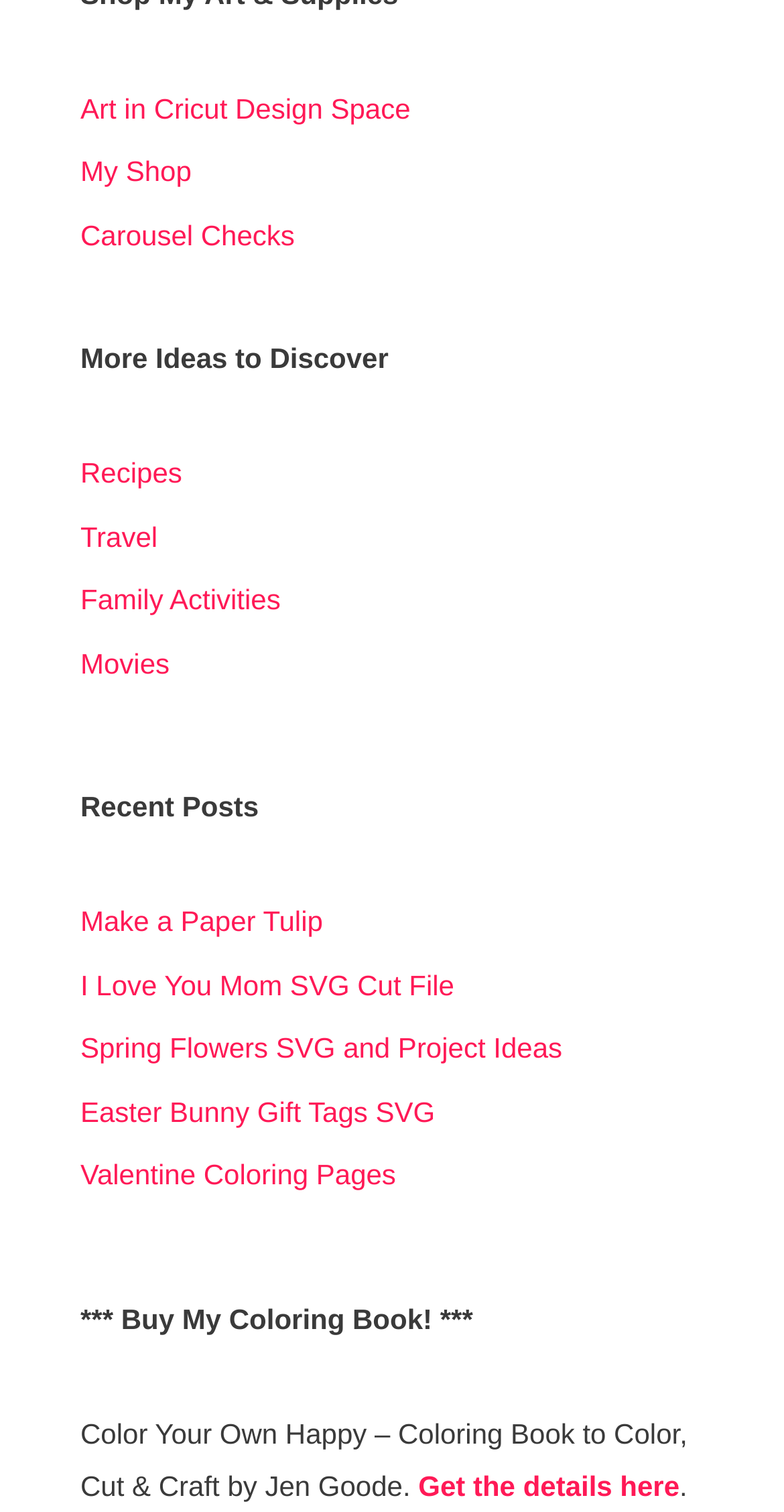Please find the bounding box coordinates of the clickable region needed to complete the following instruction: "Explore Recipes". The bounding box coordinates must consist of four float numbers between 0 and 1, i.e., [left, top, right, bottom].

[0.103, 0.302, 0.232, 0.323]